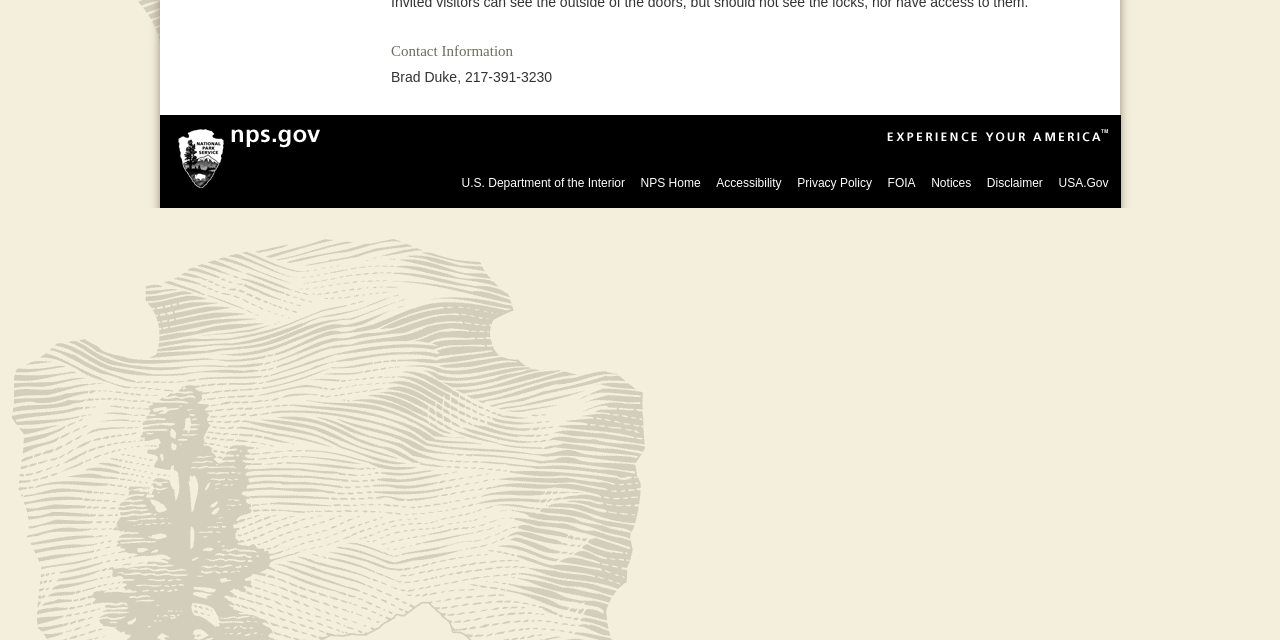Determine the bounding box for the UI element described here: "My Peripheral Neuropathy".

None